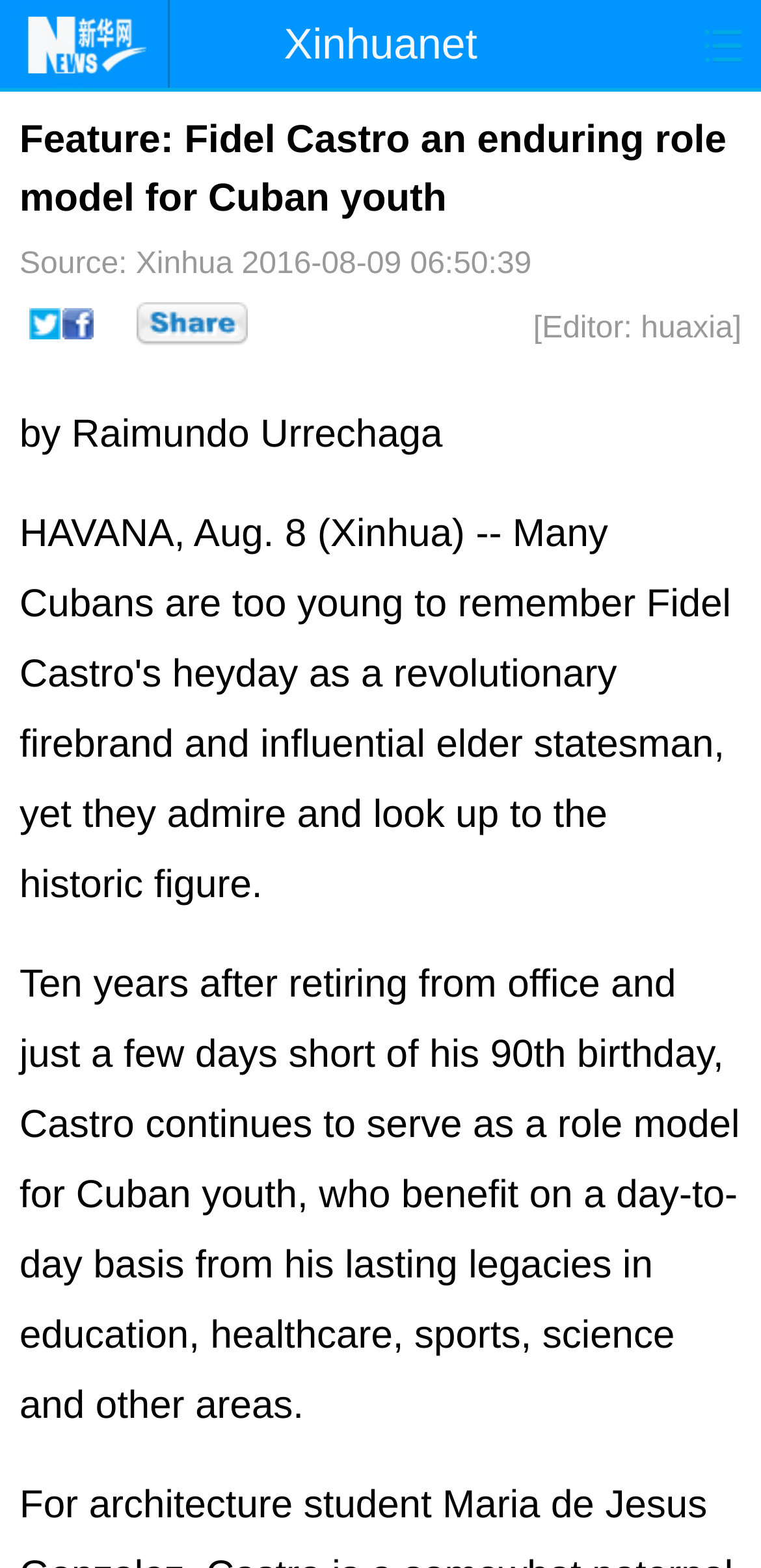Determine the heading of the webpage and extract its text content.

Feature: Fidel Castro an enduring role model for Cuban youth